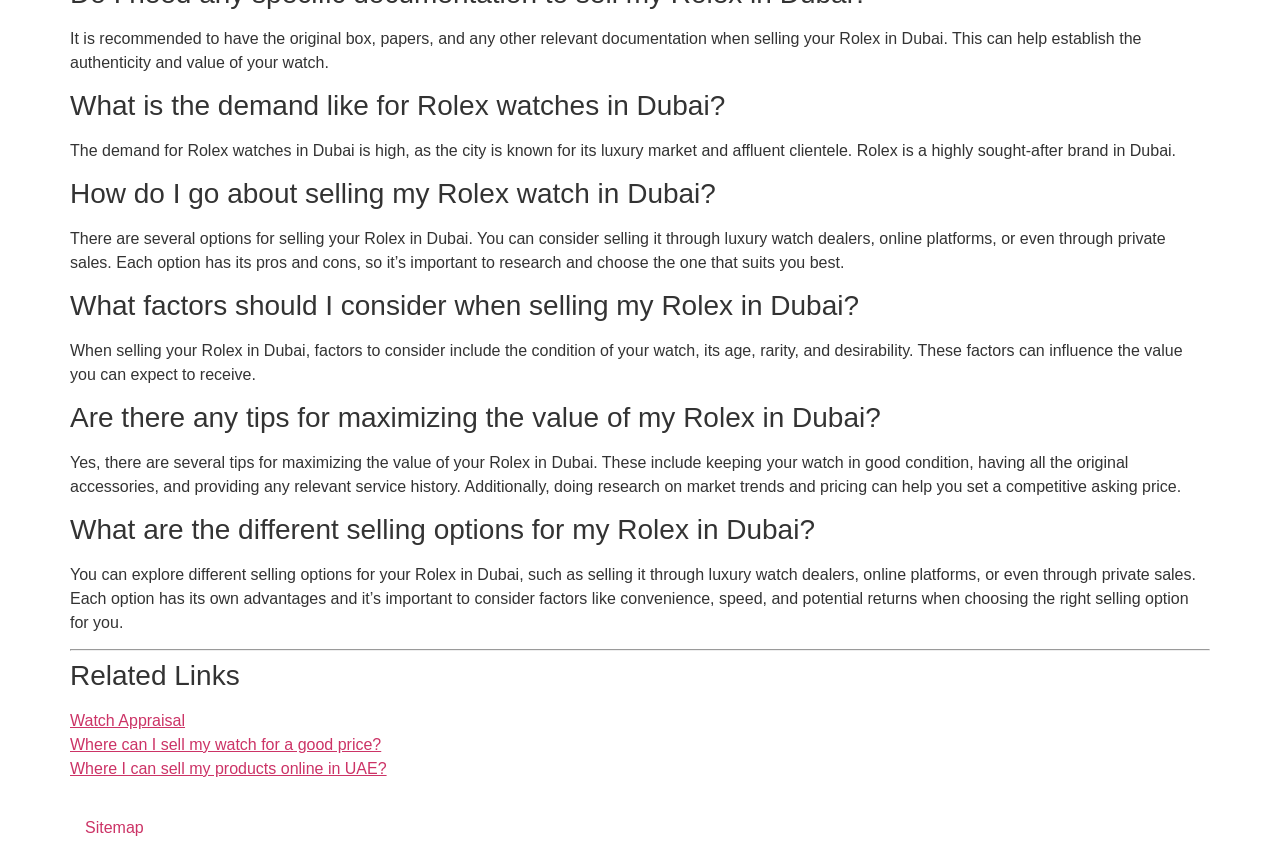Extract the bounding box coordinates of the UI element described by: "Sitemap". The coordinates should include four float numbers ranging from 0 to 1, e.g., [left, top, right, bottom].

[0.055, 0.942, 0.124, 0.982]